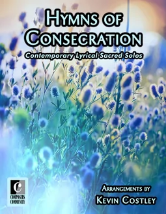Who arranged the music in the book?
Please respond to the question with a detailed and thorough explanation.

The arrangements are credited to Kevin Costley, whose name appears at the bottom of the cover, indicating that he is the arranger of the music in the book.